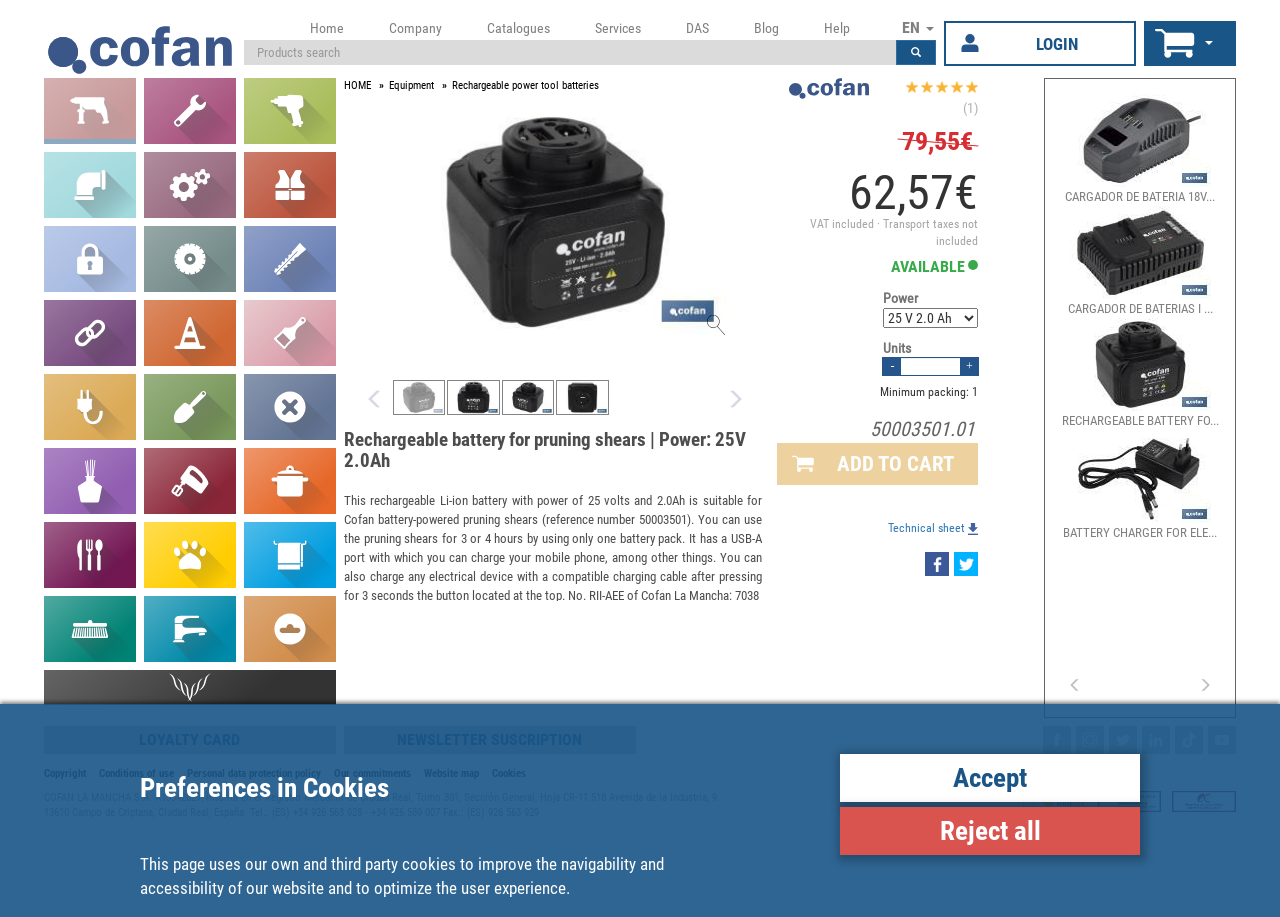What is the minimum packing unit of the product?
Answer the question with detailed information derived from the image.

The minimum packing unit of the product can be found on the webpage, which displays the information 'Minimum packing: 50003501.01' below the product description.